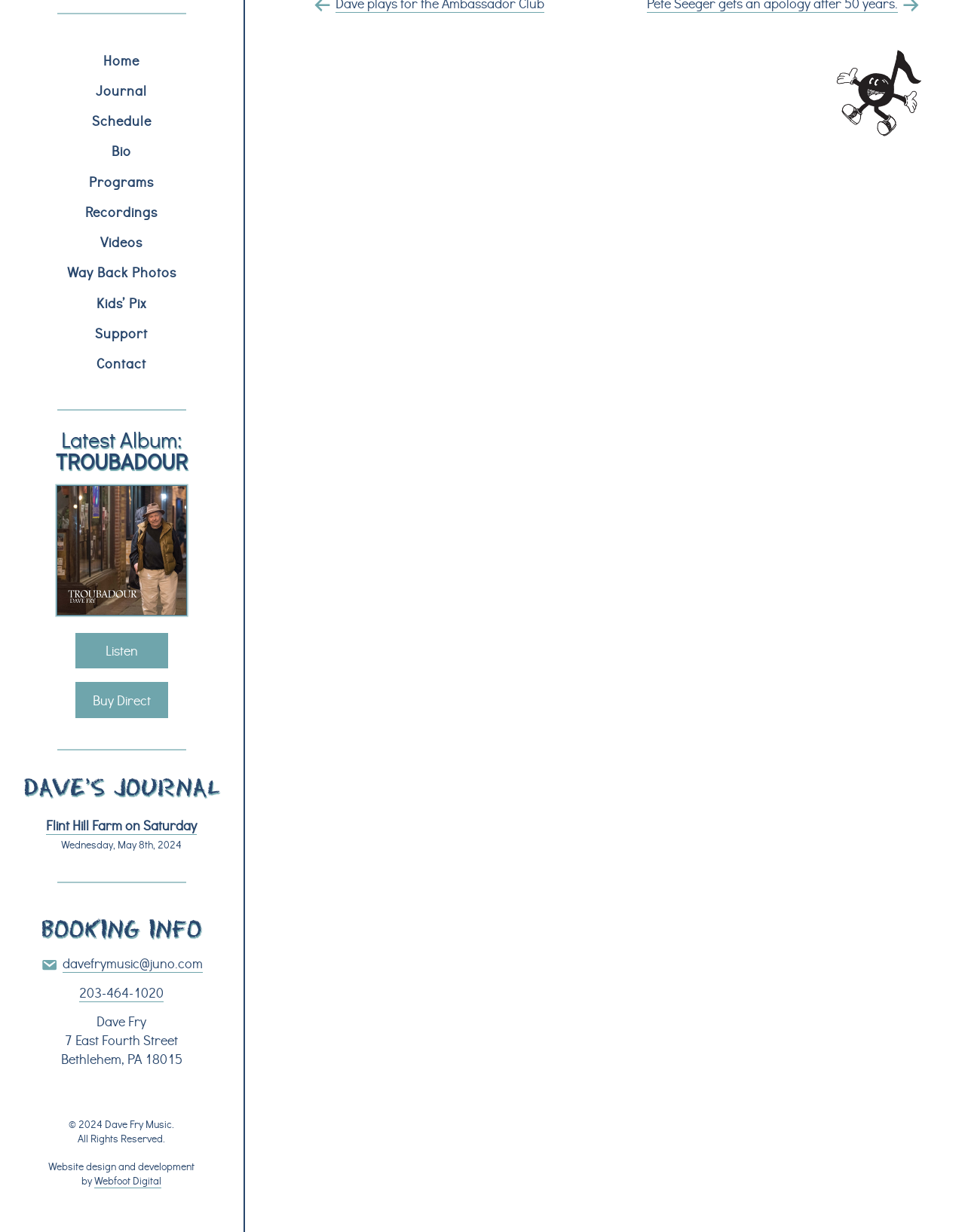Bounding box coordinates are specified in the format (top-left x, top-left y, bottom-right x, bottom-right y). All values are floating point numbers bounded between 0 and 1. Please provide the bounding box coordinate of the region this sentence describes: Way Back Photos

[0.0, 0.209, 0.252, 0.233]